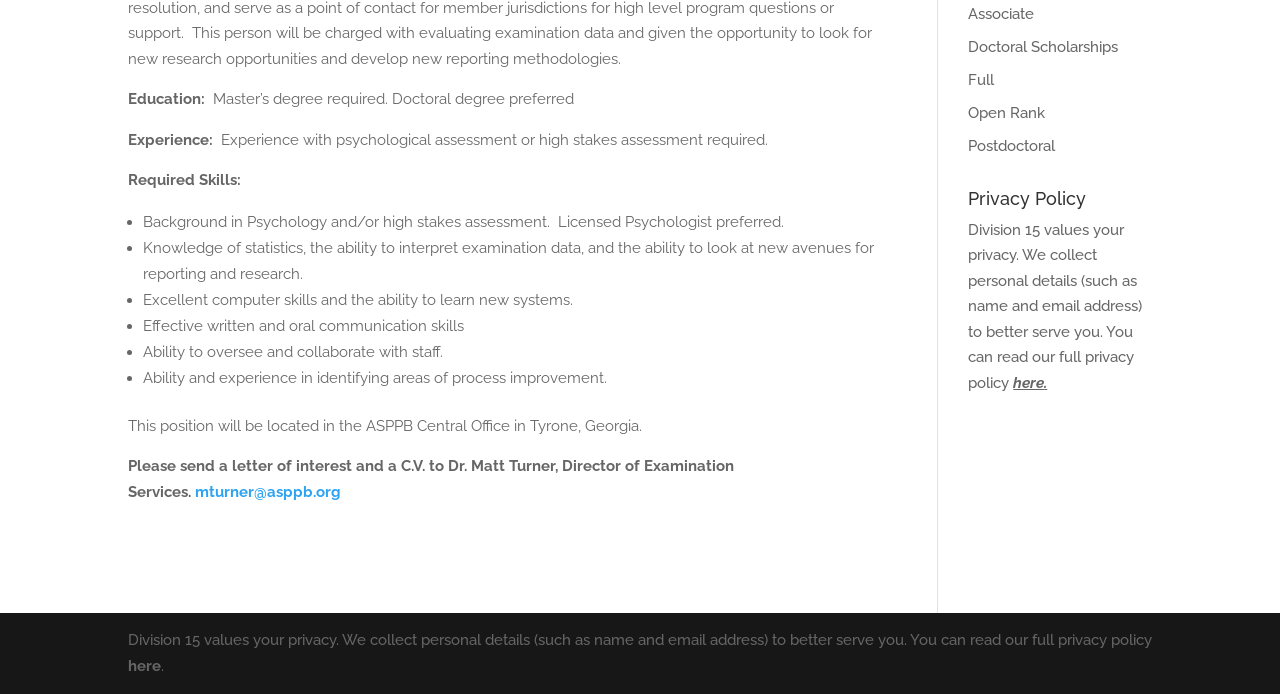Show the bounding box coordinates for the HTML element as described: "Postdoctoral".

[0.756, 0.197, 0.824, 0.223]